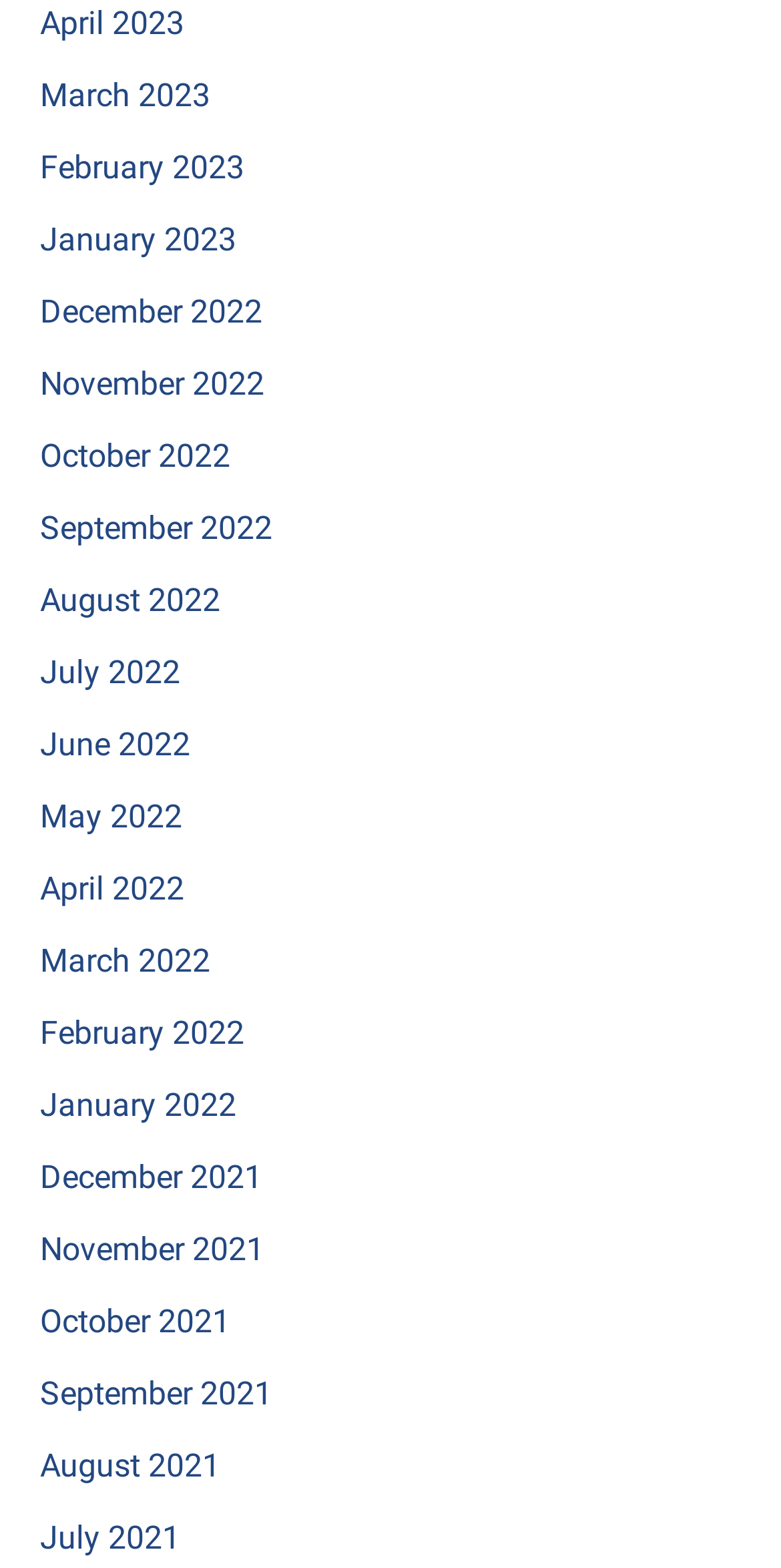Find the bounding box coordinates for the UI element that matches this description: "August 2022".

[0.051, 0.371, 0.282, 0.395]